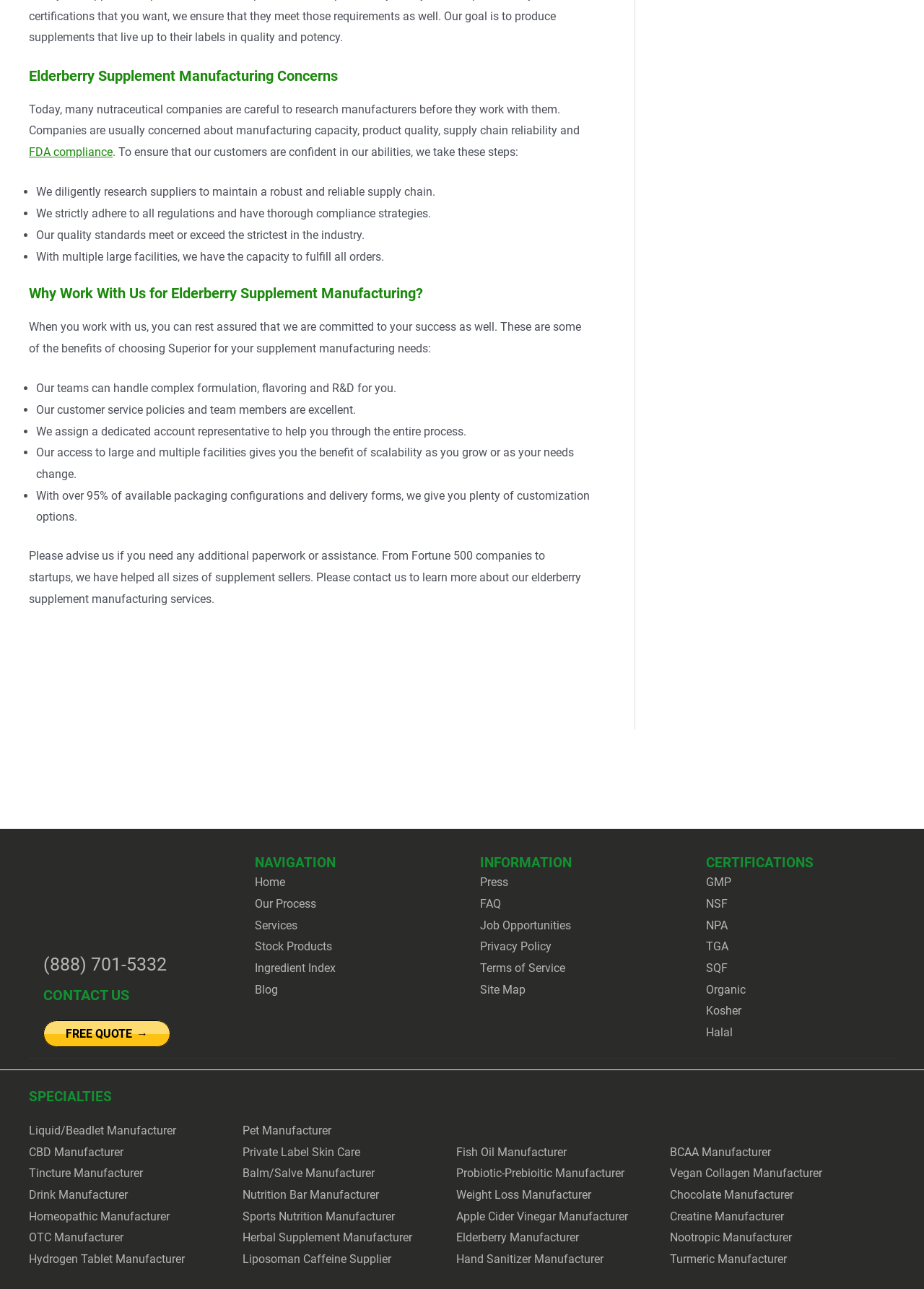How can customers contact the company?
Analyze the image and provide a thorough answer to the question.

Customers can contact the company through the phone number (888) 701-5332 or by clicking on the 'CONTACT US' link, which is located in the footer section of the webpage.